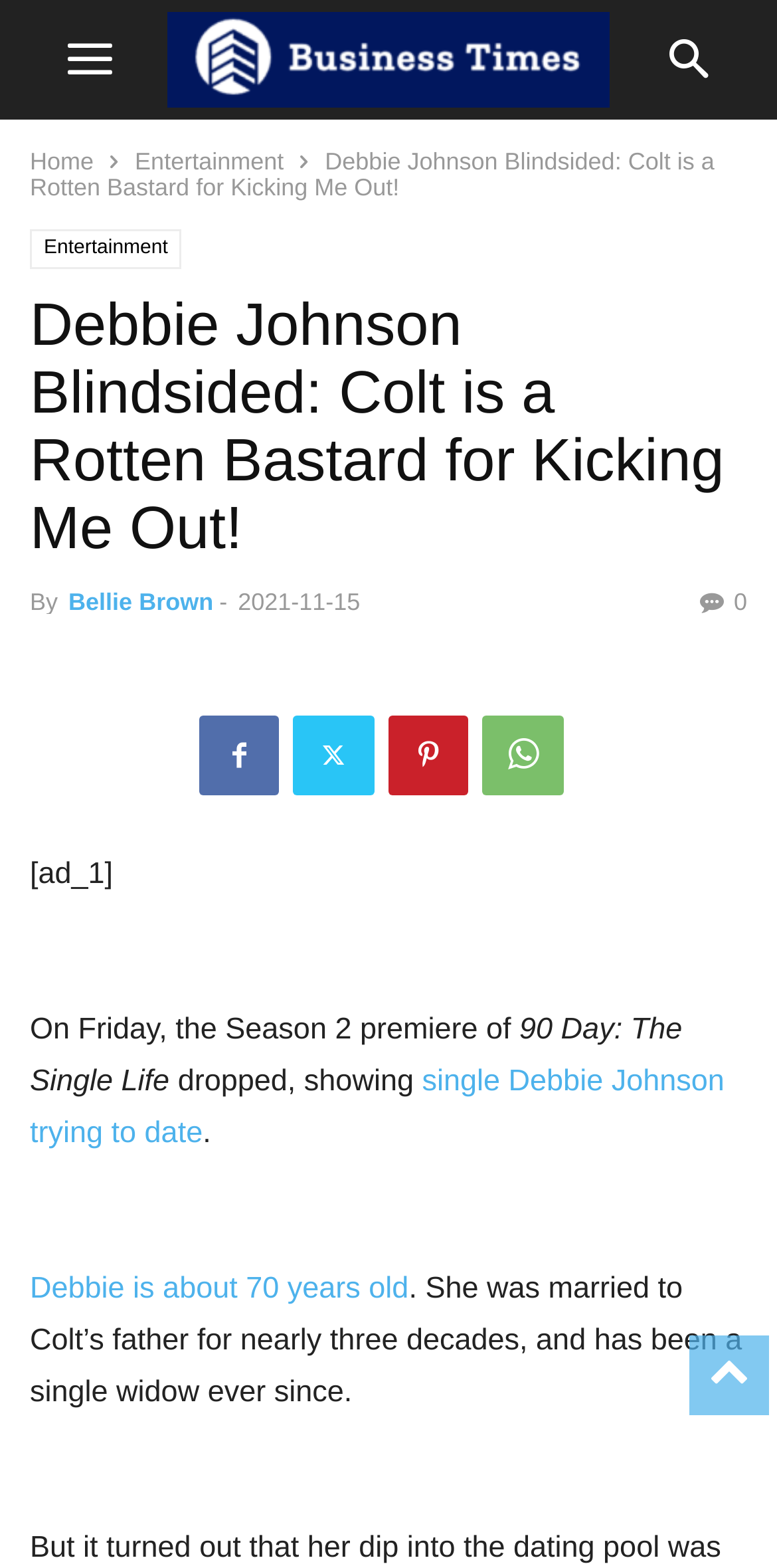Identify and provide the text content of the webpage's primary headline.

Debbie Johnson Blindsided: Colt is a Rotten Bastard for Kicking Me Out!